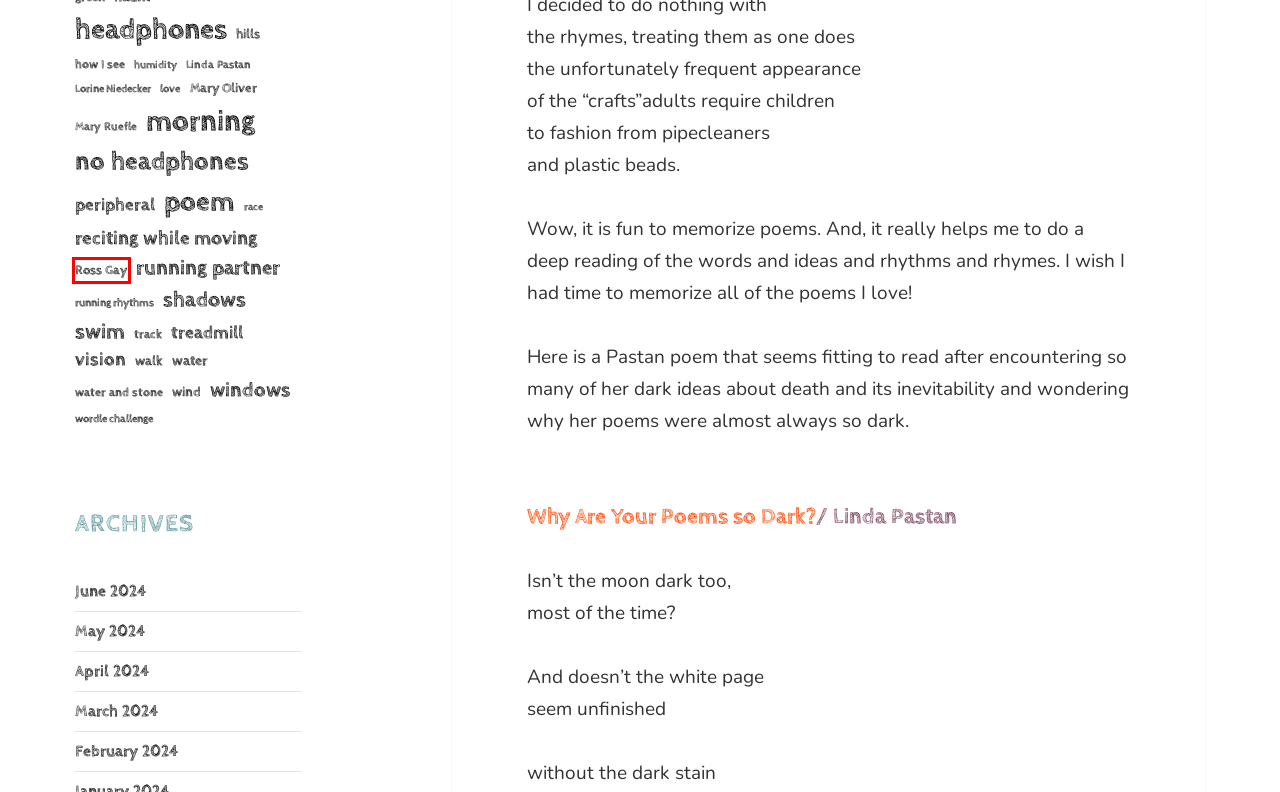Examine the screenshot of a webpage featuring a red bounding box and identify the best matching webpage description for the new page that results from clicking the element within the box. Here are the options:
A. swim – RUN!
B. running partner – RUN!
C. Linda Pastan – RUN!
D. Ross Gay – RUN!
E. wordle challenge – RUN!
F. April 2024 – RUN!
G. wind – RUN!
H. track – RUN!

D